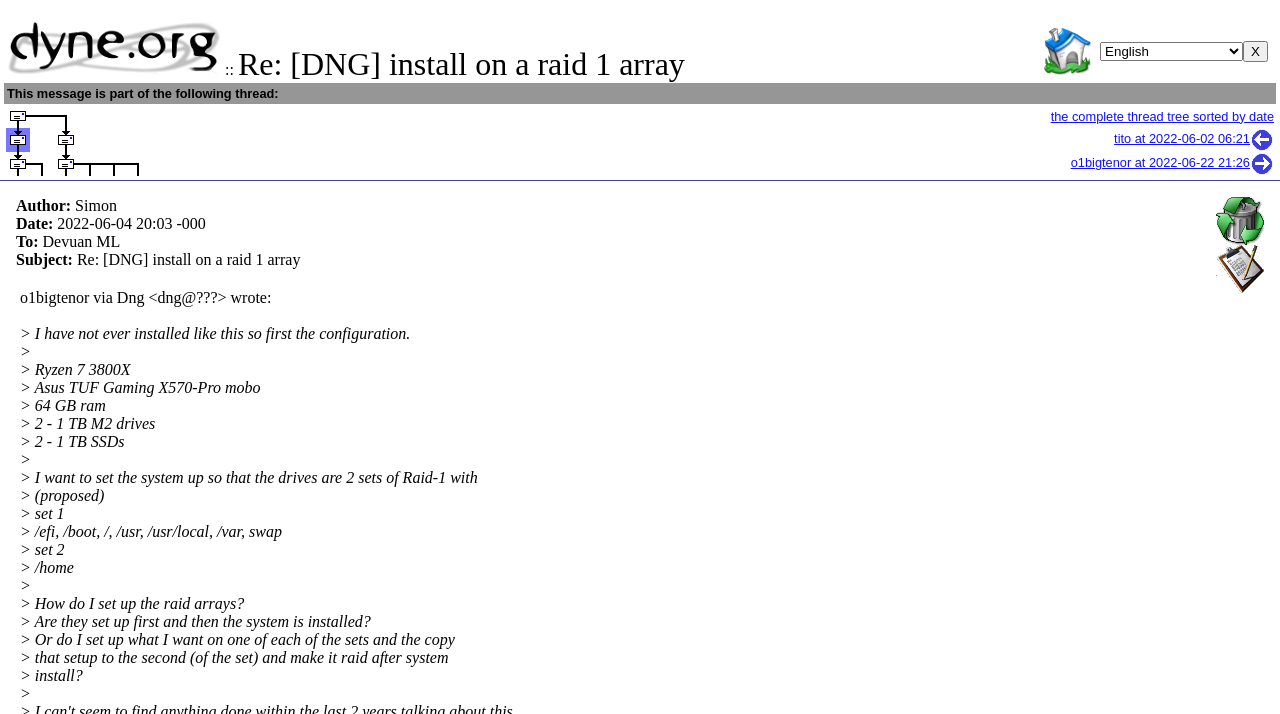Use the information in the screenshot to answer the question comprehensively: What type of CPU does the author have?

The author has a Ryzen 7 3800X CPU, which is mentioned in the message body as part of the system configuration.